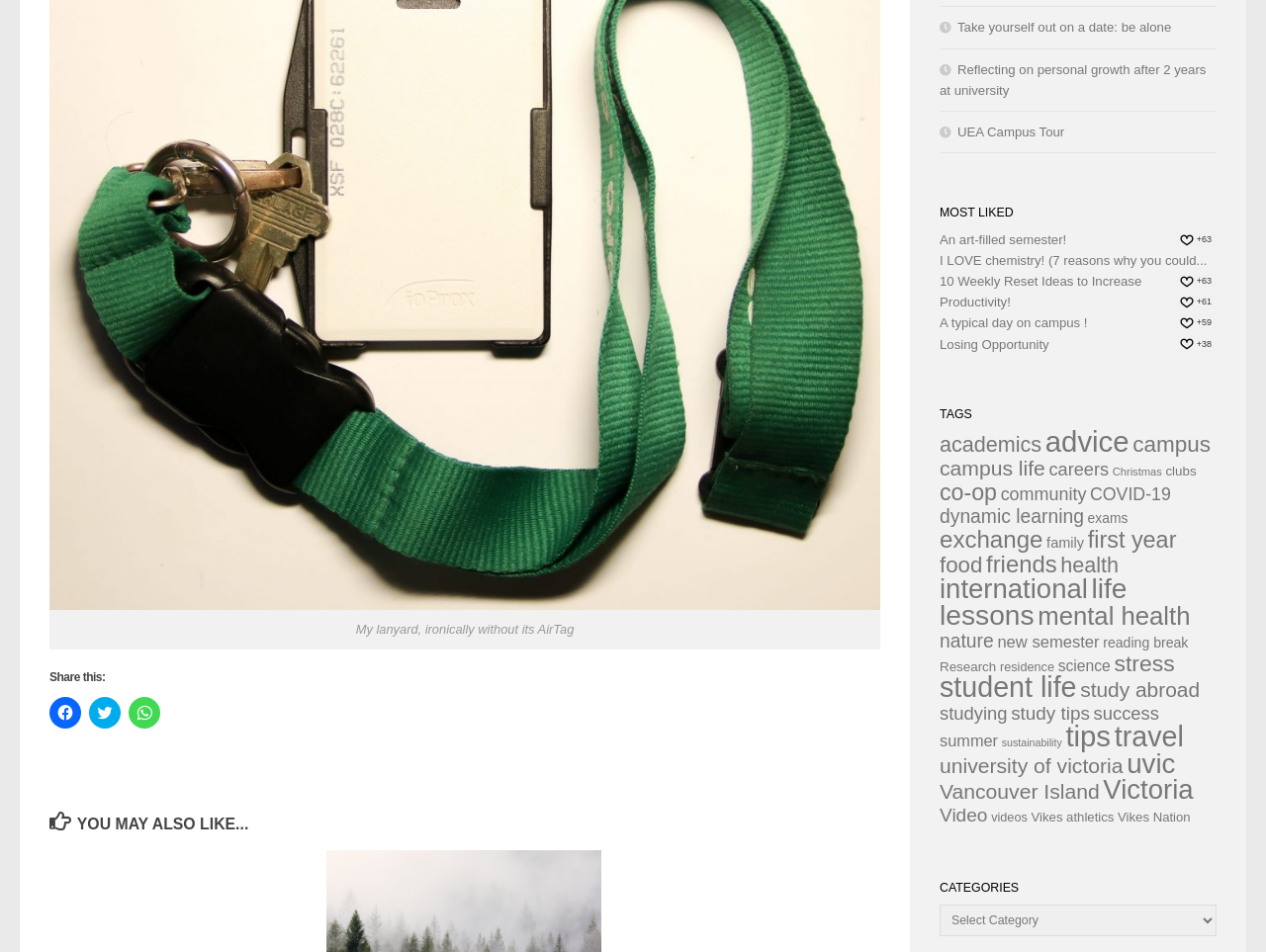Pinpoint the bounding box coordinates of the clickable area necessary to execute the following instruction: "Explore the category of academics". The coordinates should be given as four float numbers between 0 and 1, namely [left, top, right, bottom].

[0.742, 0.454, 0.823, 0.48]